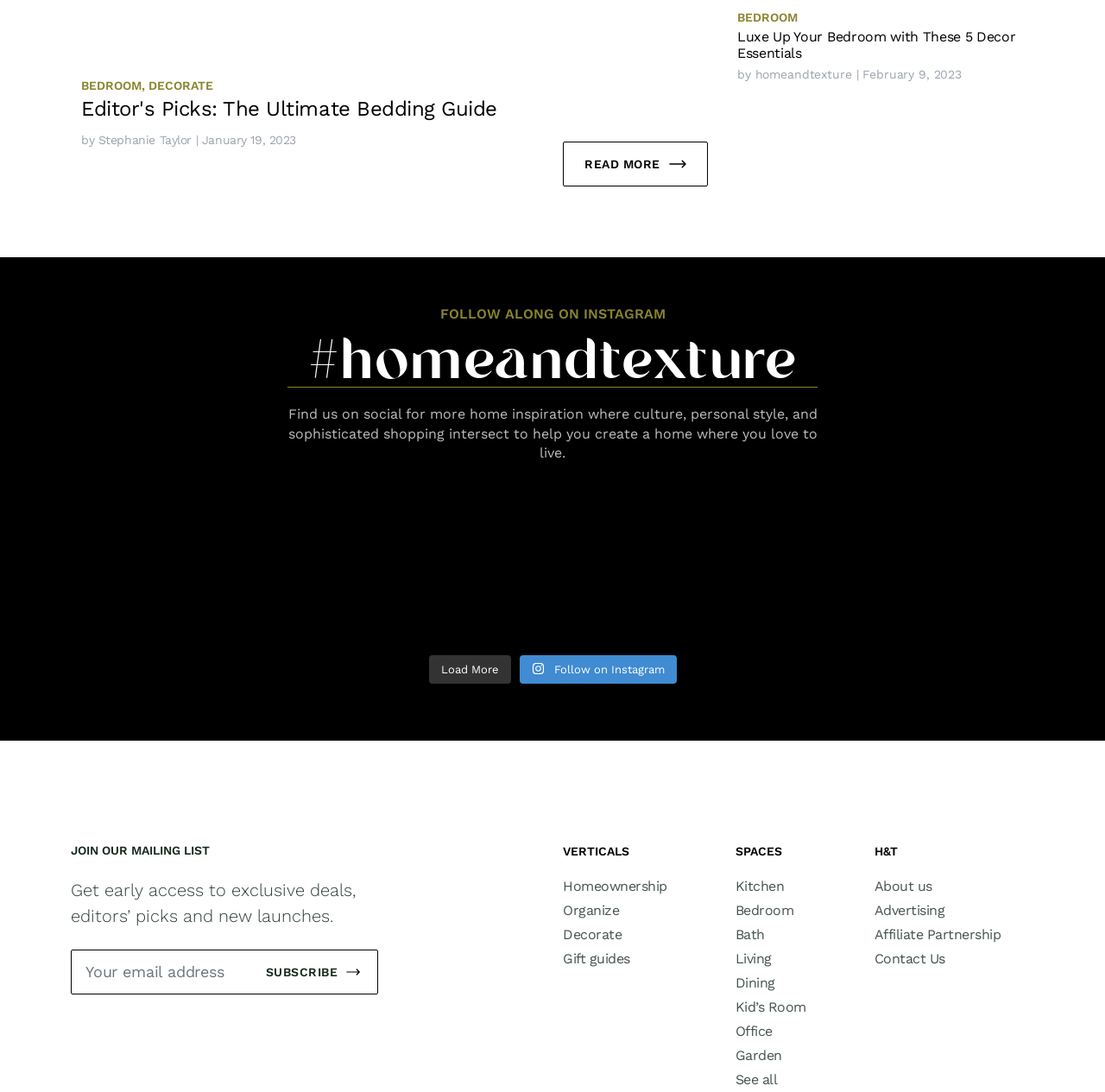How many social media platforms are mentioned on the webpage?
Based on the image, answer the question with as much detail as possible.

I looked at the webpage and found a mention of Instagram, which is a social media platform. I did not find any other social media platforms mentioned on the webpage, so the answer is 1.